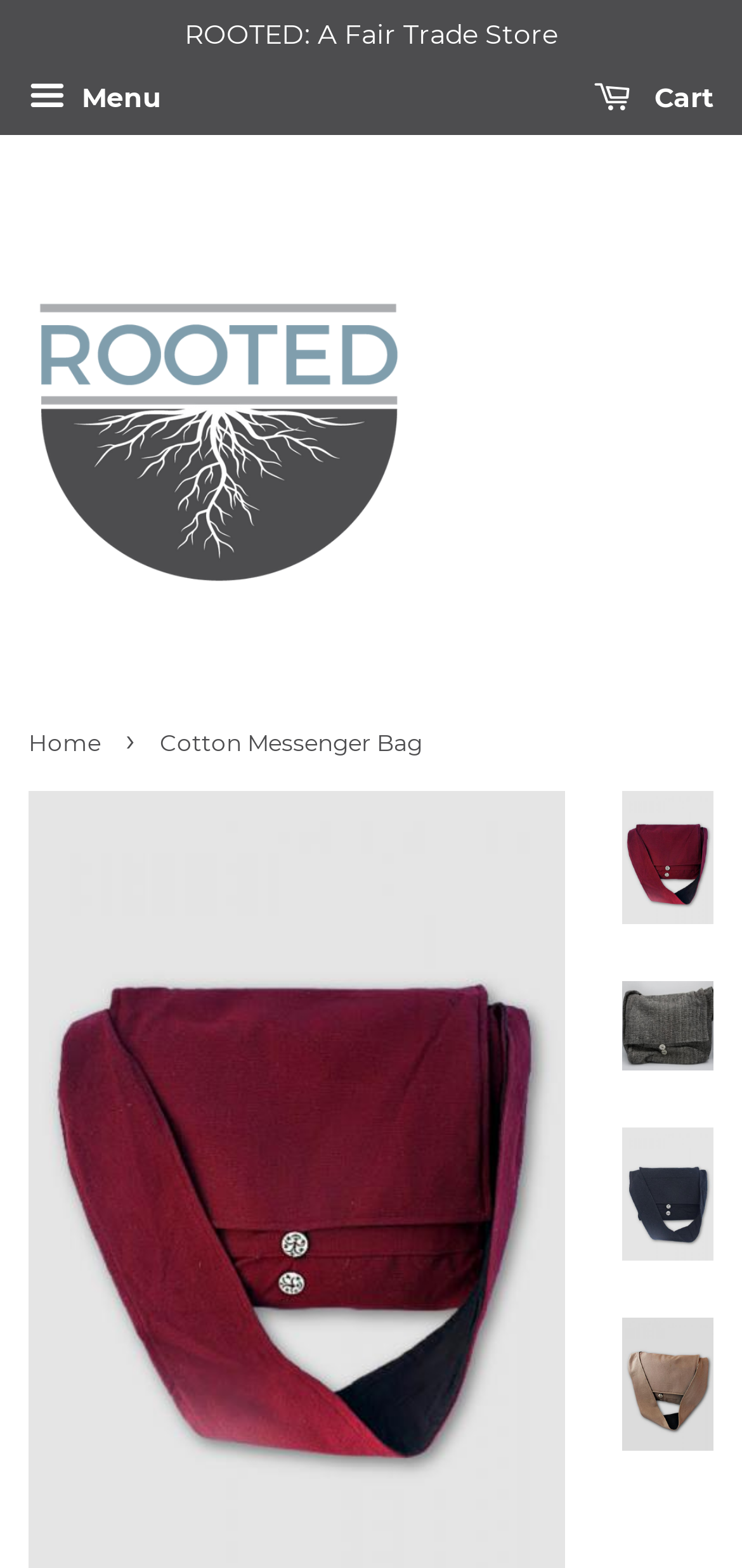Indicate the bounding box coordinates of the element that needs to be clicked to satisfy the following instruction: "Go to previous post". The coordinates should be four float numbers between 0 and 1, i.e., [left, top, right, bottom].

None